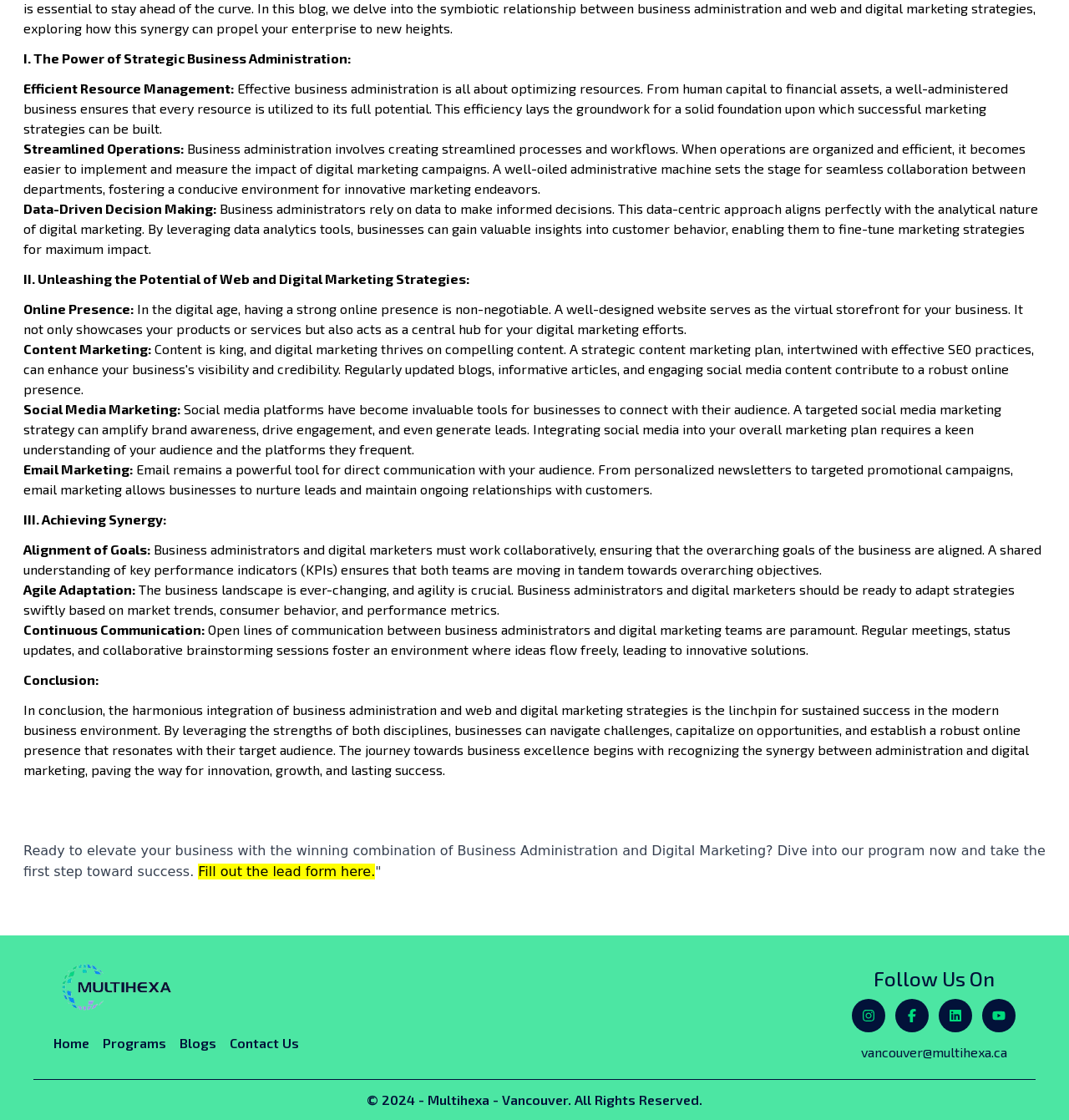What is the purpose of having a strong online presence?
Identify the answer in the screenshot and reply with a single word or phrase.

Showcase products or services